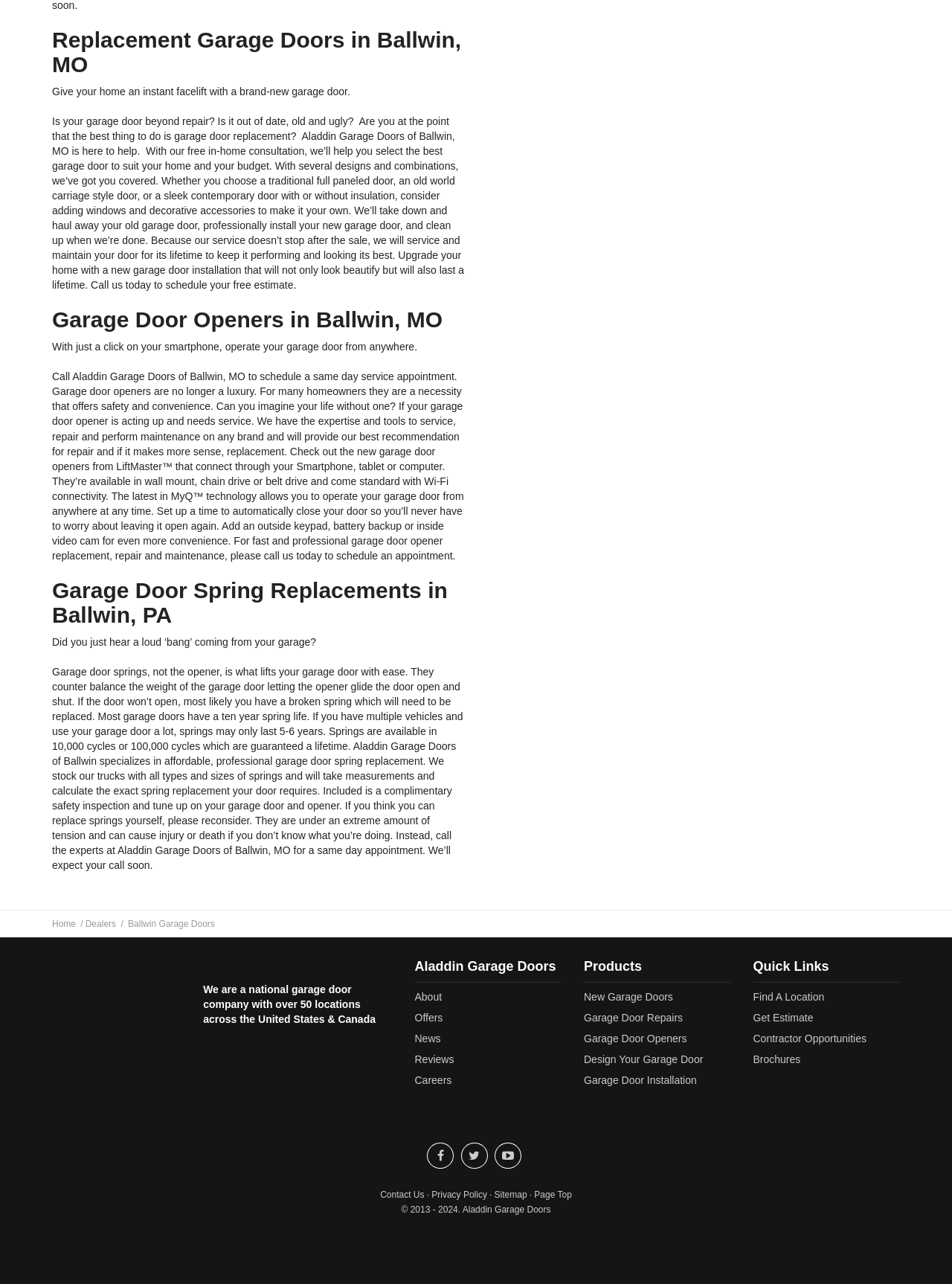What can be customized on a garage door?
Please interpret the details in the image and answer the question thoroughly.

According to the webpage, when selecting a new garage door, customers can customize it by adding windows and decorative accessories. This is mentioned in the section 'Replacement Garage Doors in Ballwin, MO'.